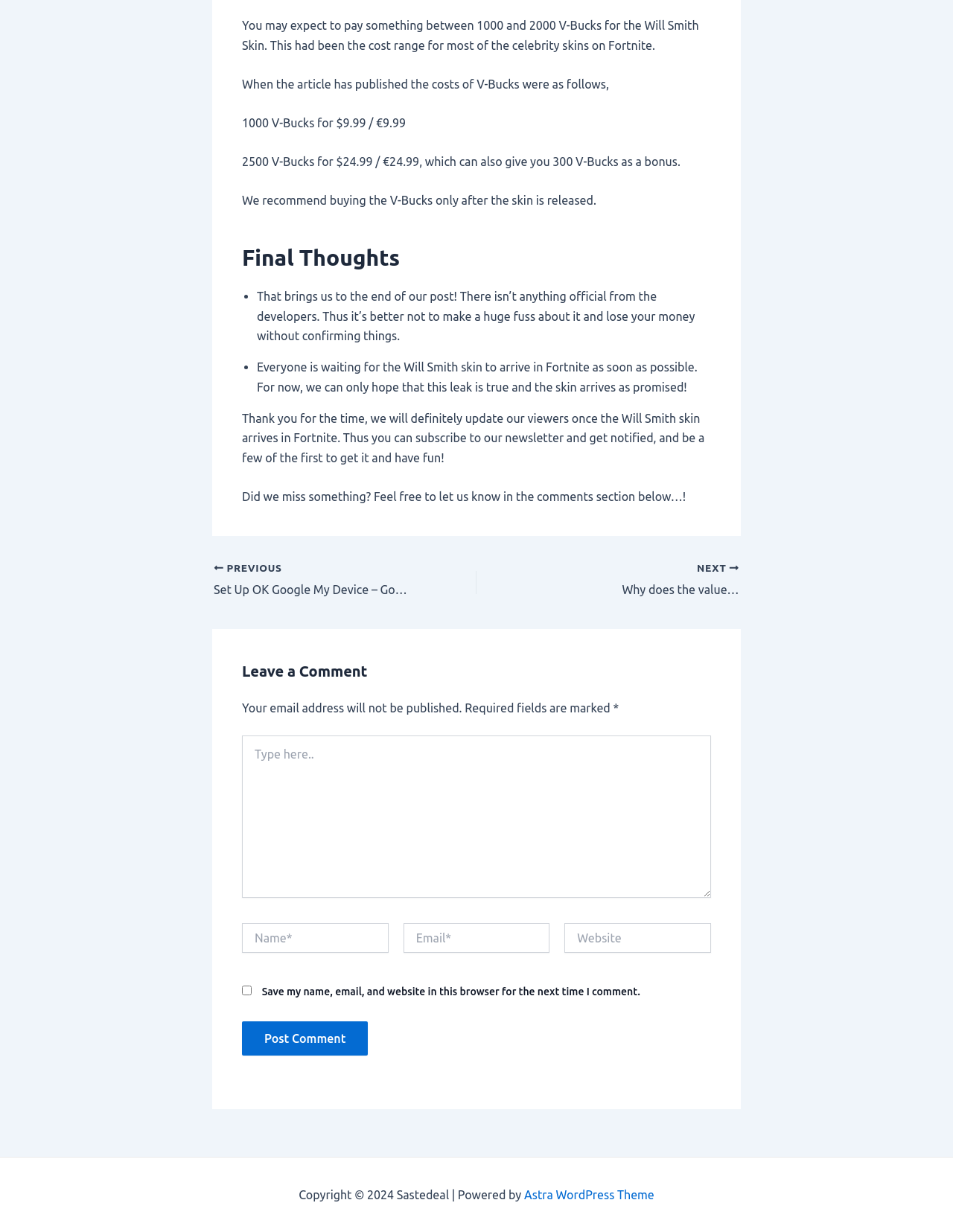From the element description parent_node: Name* name="author" placeholder="Name*", predict the bounding box coordinates of the UI element. The coordinates must be specified in the format (top-left x, top-left y, bottom-right x, bottom-right y) and should be within the 0 to 1 range.

[0.254, 0.749, 0.408, 0.773]